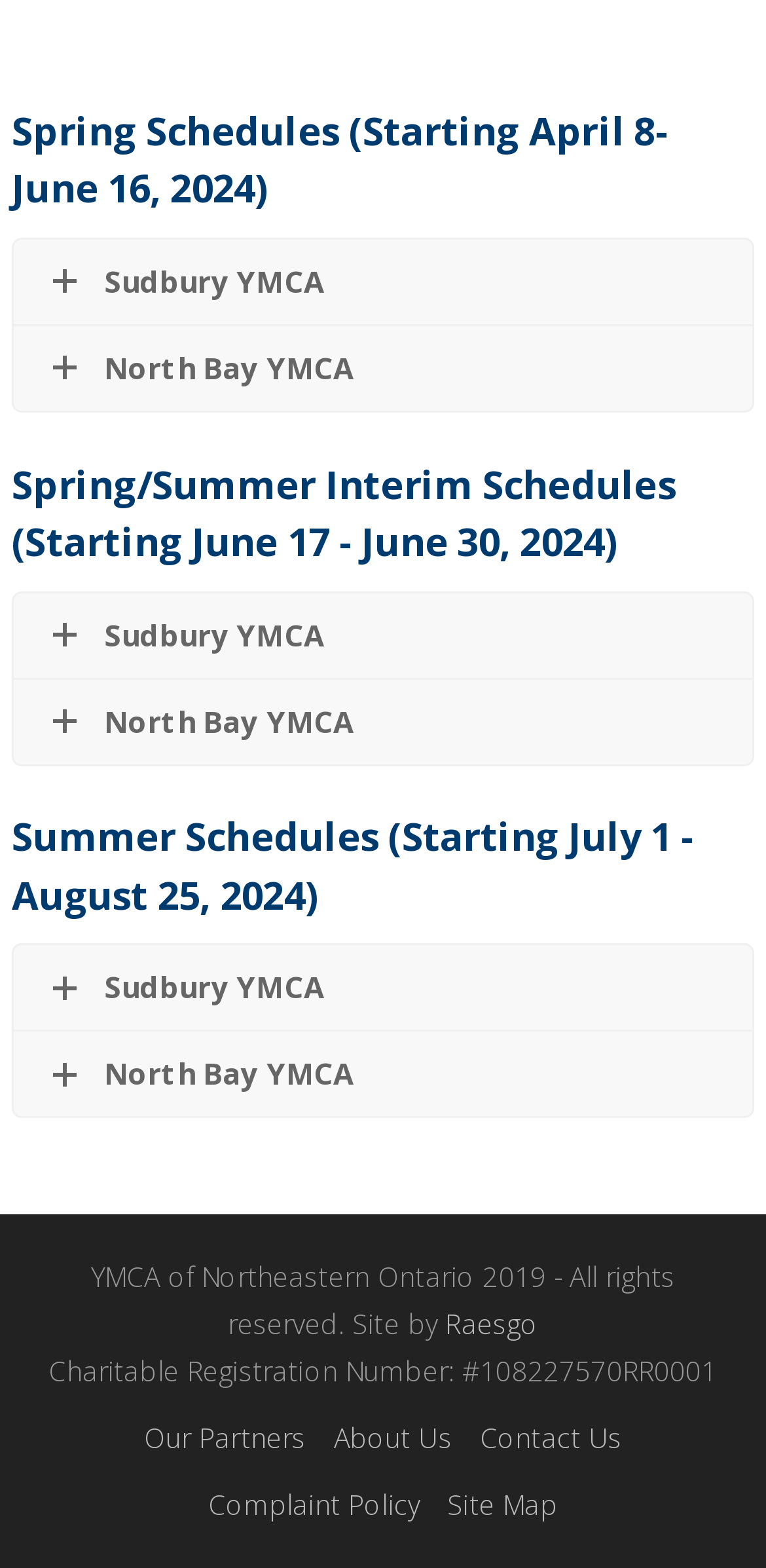How many links are present in the footer menu?
Answer the question based on the image using a single word or a brief phrase.

5